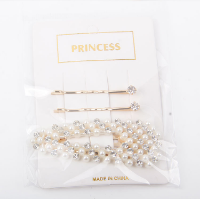Please give a concise answer to this question using a single word or phrase: 
What is the purpose of the hair accessories?

Adding sophistication